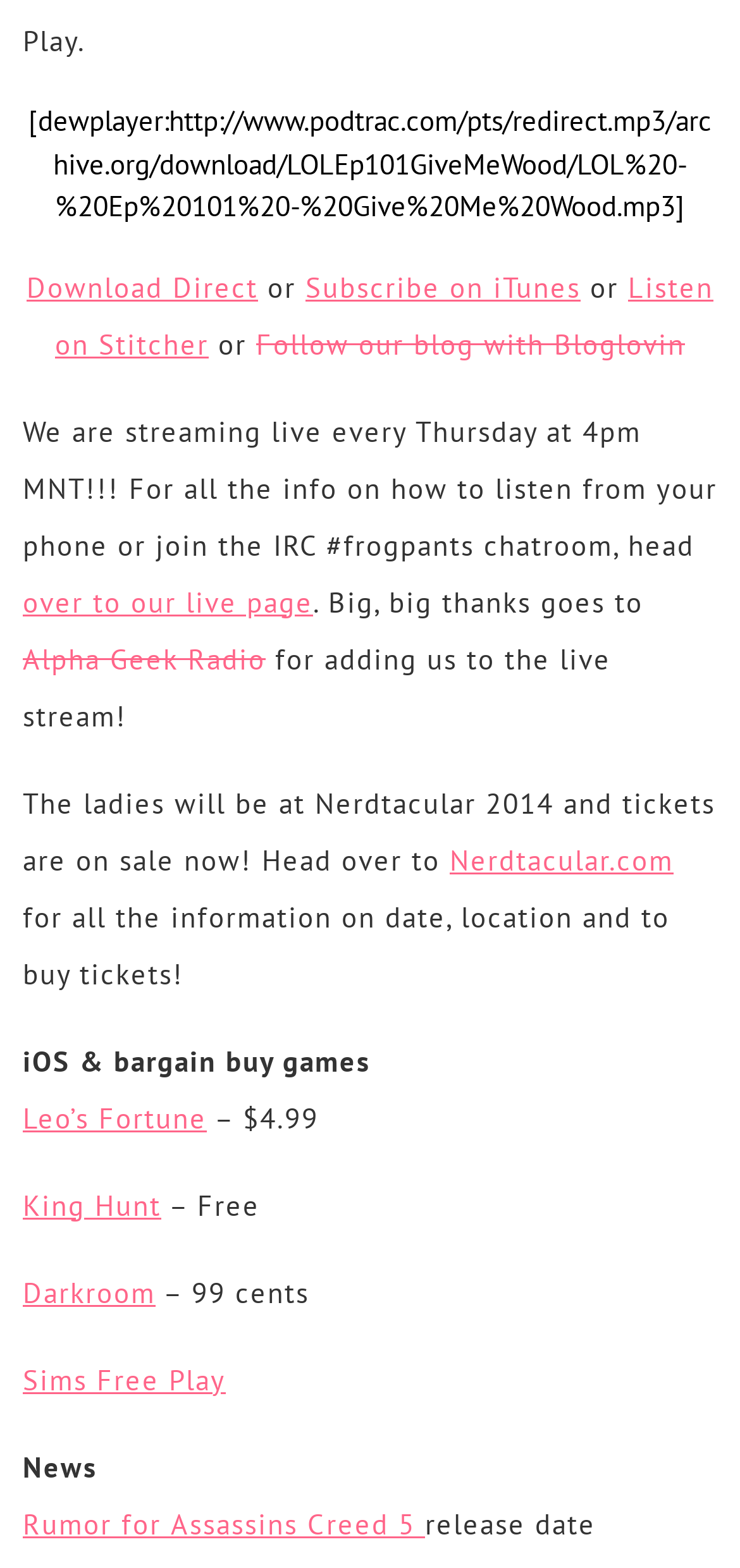Where can the ladies be found in 2014?
Please ensure your answer to the question is detailed and covers all necessary aspects.

The information about the ladies' whereabouts in 2014 can be found in the StaticText element with ID 231, which mentions that 'The ladies will be at Nerdtacular 2014 and tickets are on sale now!'.